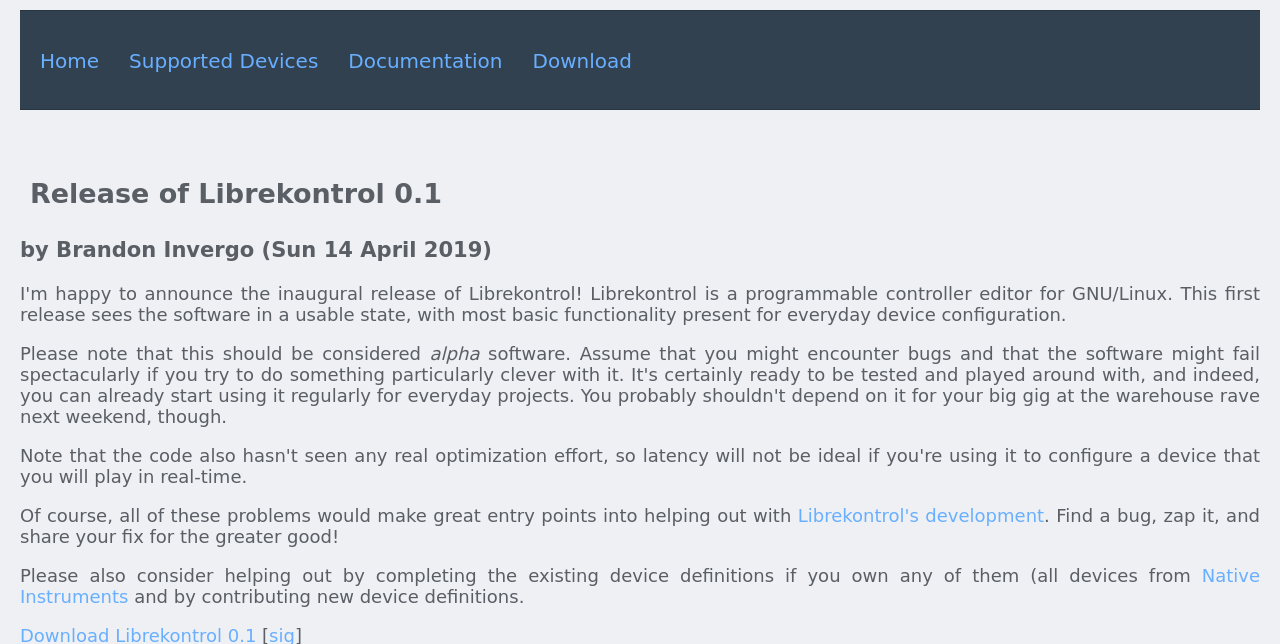Provide a one-word or brief phrase answer to the question:
What is the first link on the webpage?

Home